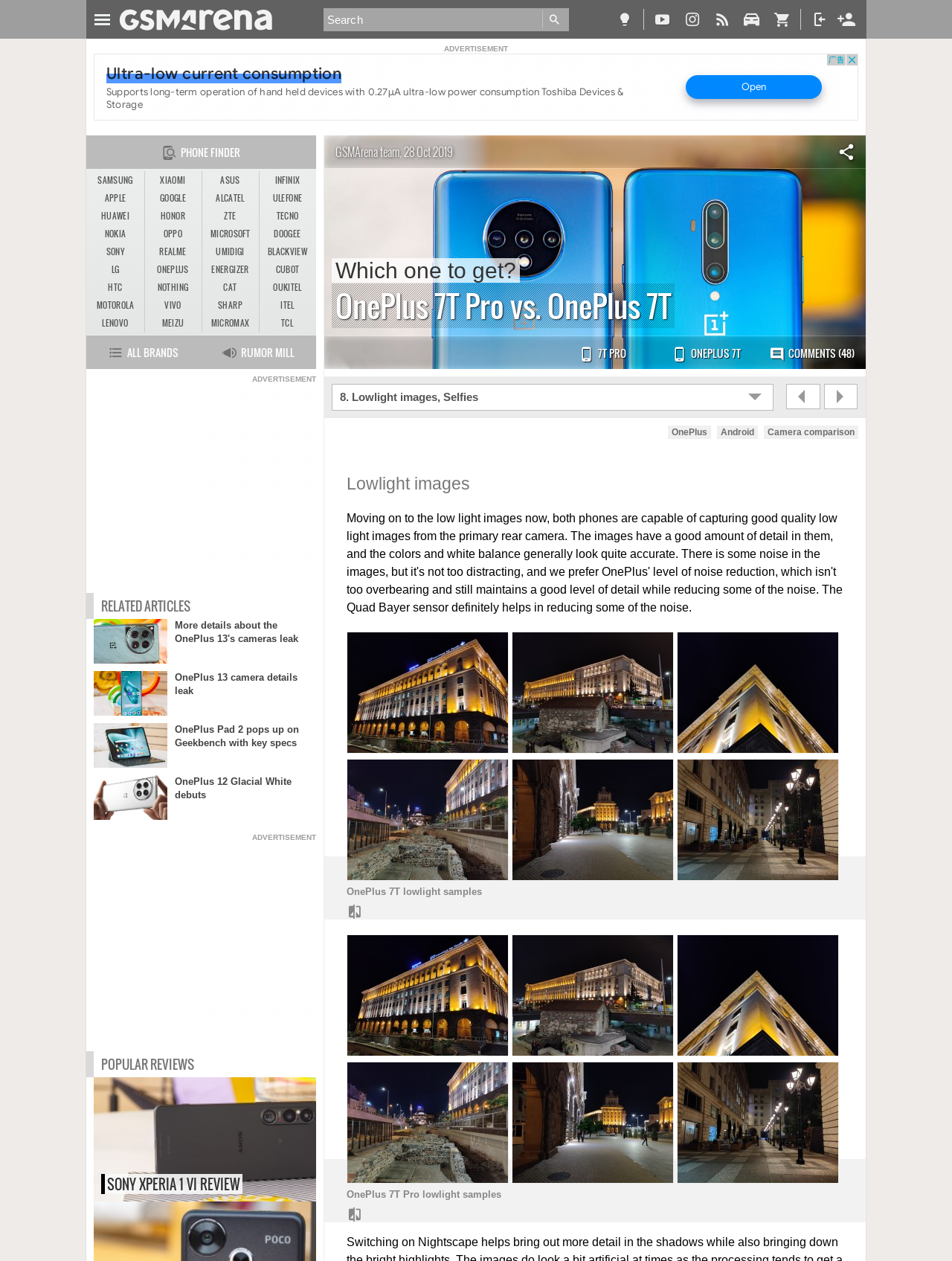Respond to the question below with a single word or phrase:
What is the topic of comparison in this webpage?

OnePlus 7T Pro vs. OnePlus 7T